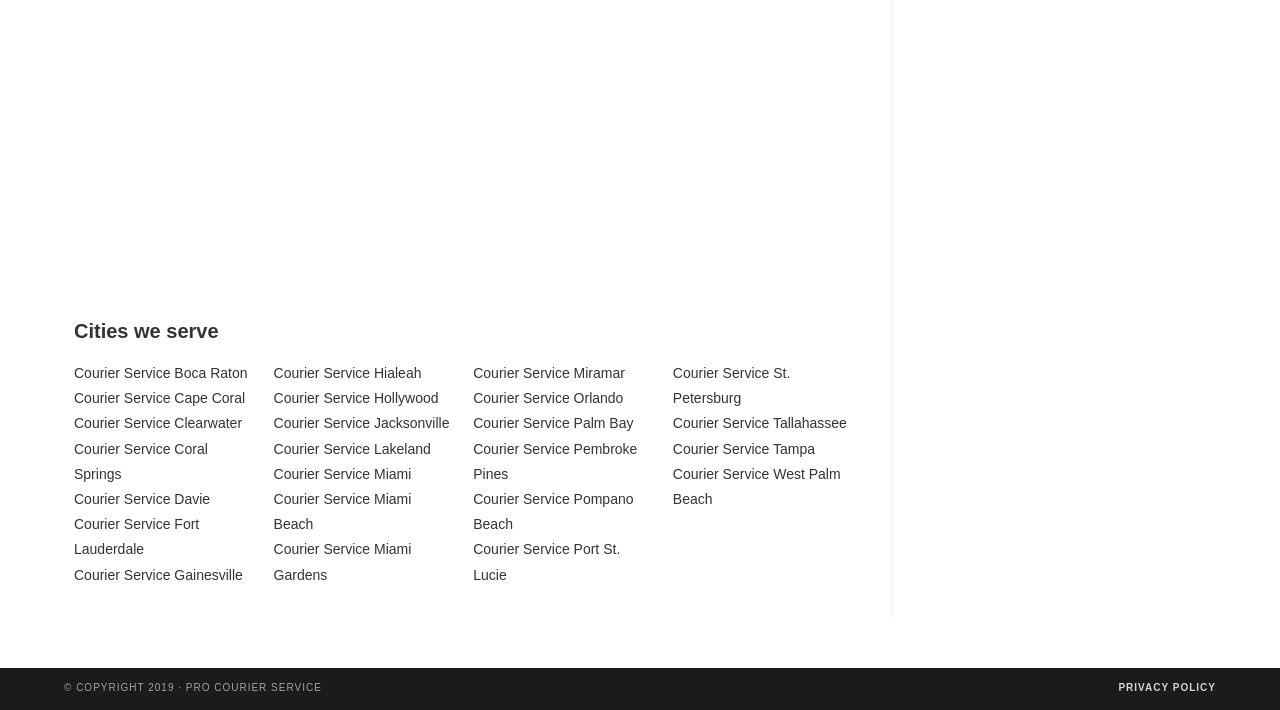Identify the bounding box coordinates of the clickable region necessary to fulfill the following instruction: "View courier service in West Palm Beach". The bounding box coordinates should be four float numbers between 0 and 1, i.e., [left, top, right, bottom].

[0.526, 0.656, 0.657, 0.714]